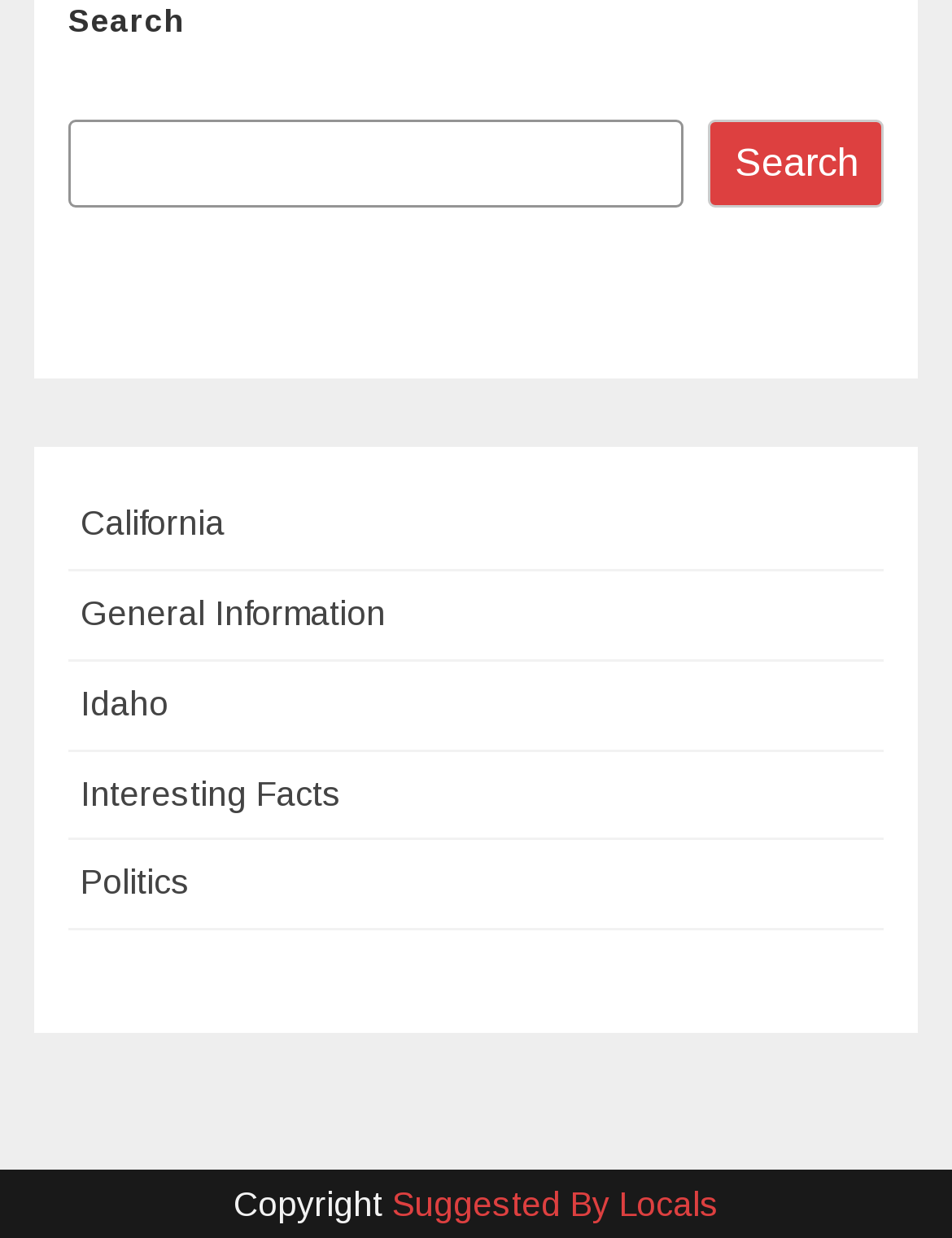Find the bounding box coordinates for the area that must be clicked to perform this action: "explore interesting facts".

[0.085, 0.625, 0.359, 0.656]